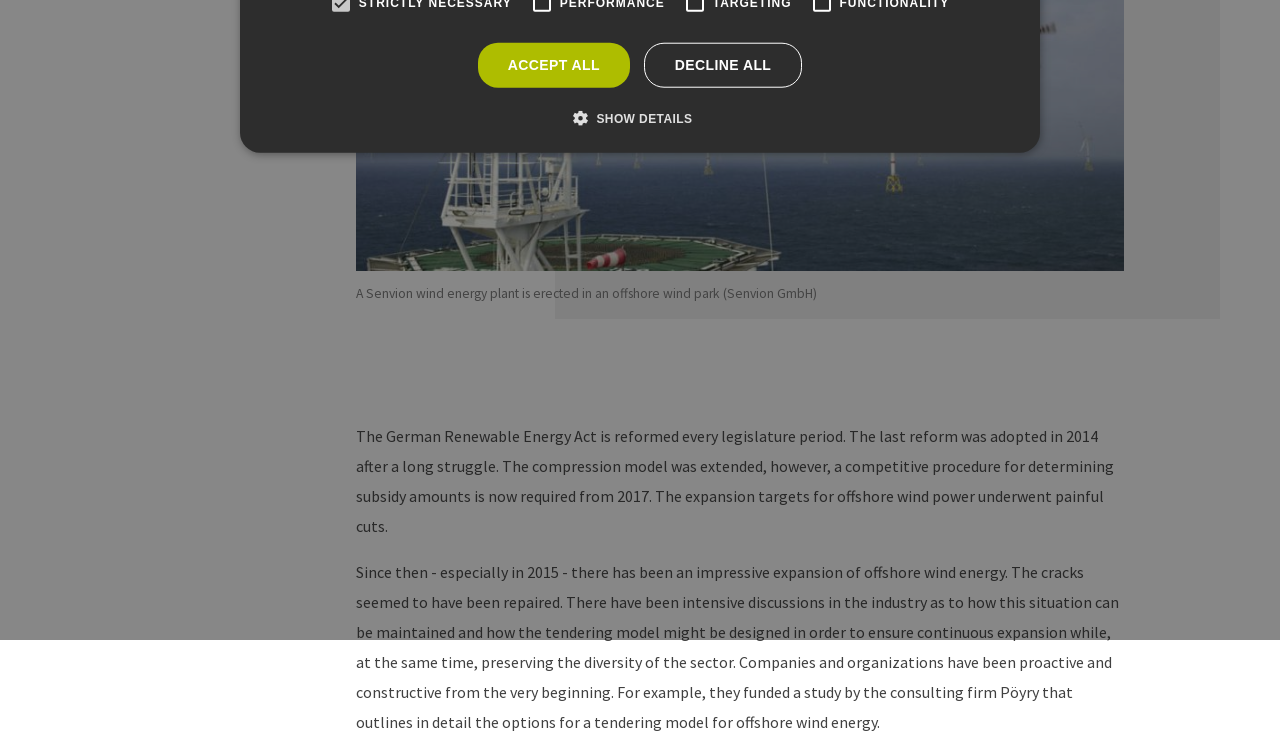From the screenshot, find the bounding box of the UI element matching this description: "Accept all". Supply the bounding box coordinates in the form [left, top, right, bottom], each a float between 0 and 1.

[0.373, 0.057, 0.492, 0.118]